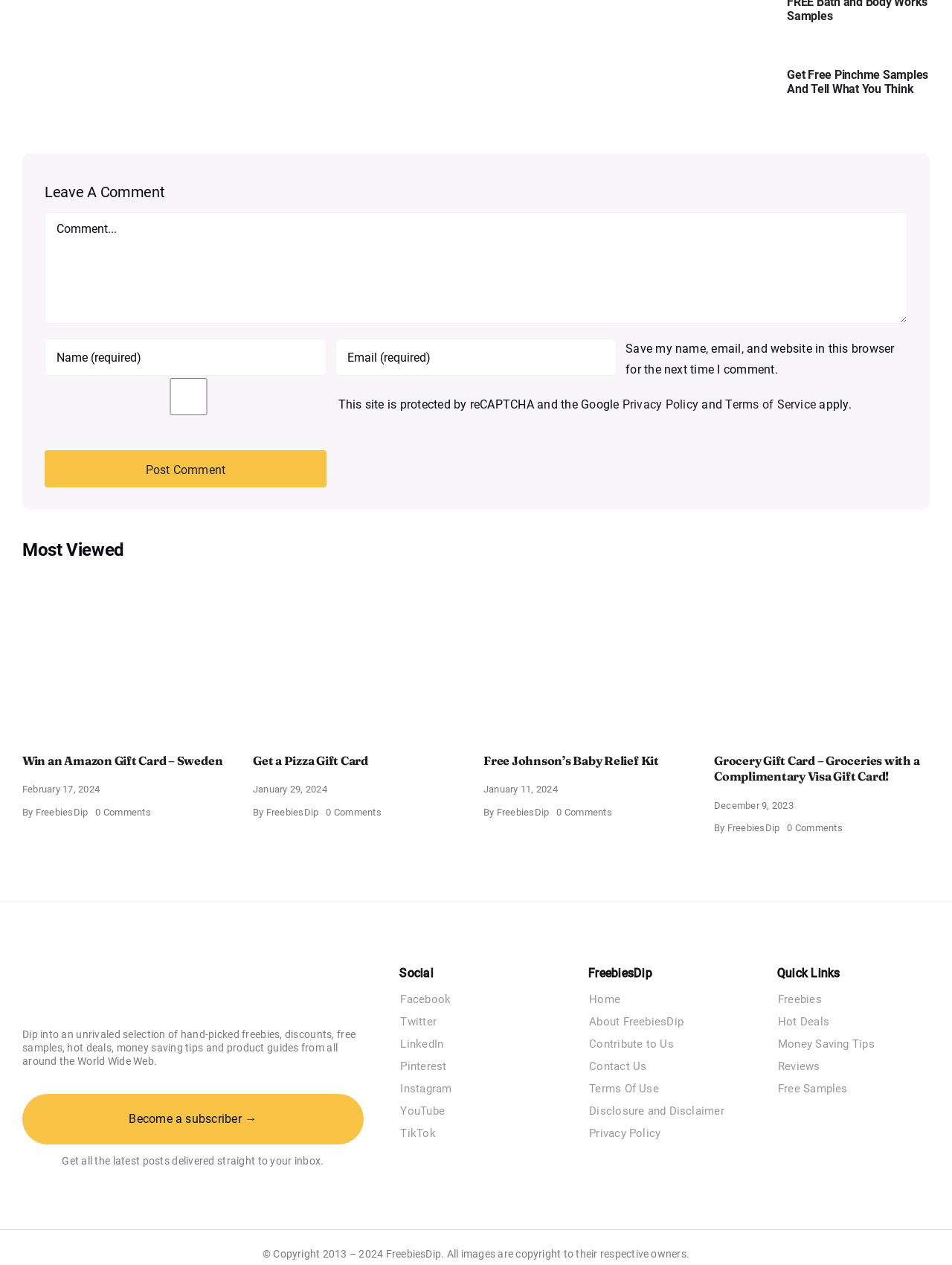Please determine the bounding box coordinates of the element's region to click for the following instruction: "Leave a comment".

[0.047, 0.145, 0.173, 0.159]